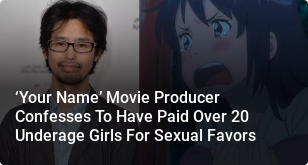Please reply with a single word or brief phrase to the question: 
What is the serious allegation made against the producer?

Paying underage girls for sexual favors